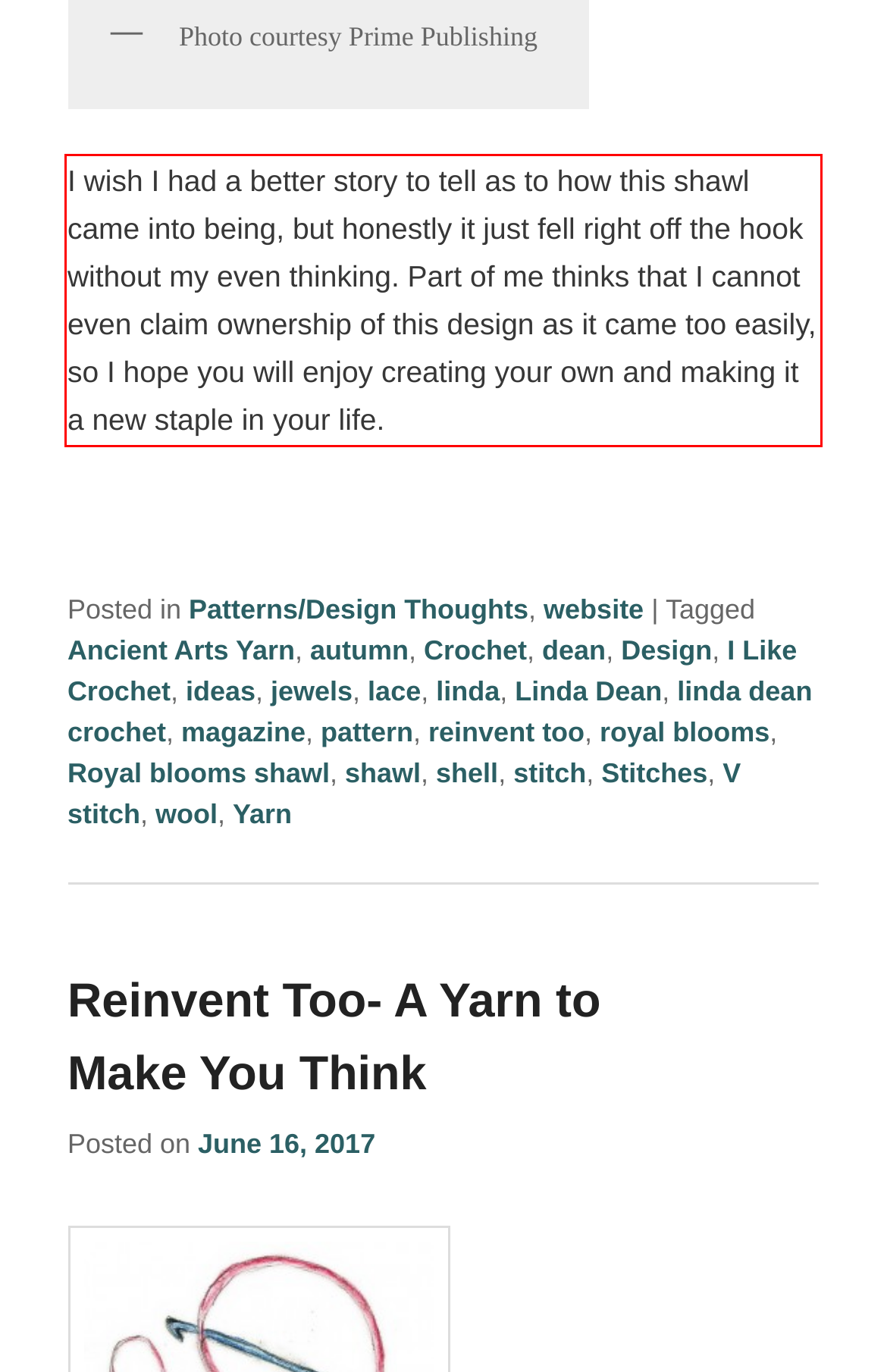By examining the provided screenshot of a webpage, recognize the text within the red bounding box and generate its text content.

I wish I had a better story to tell as to how this shawl came into being, but honestly it just fell right off the hook without my even thinking. Part of me thinks that I cannot even claim ownership of this design as it came too easily, so I hope you will enjoy creating your own and making it a new staple in your life.